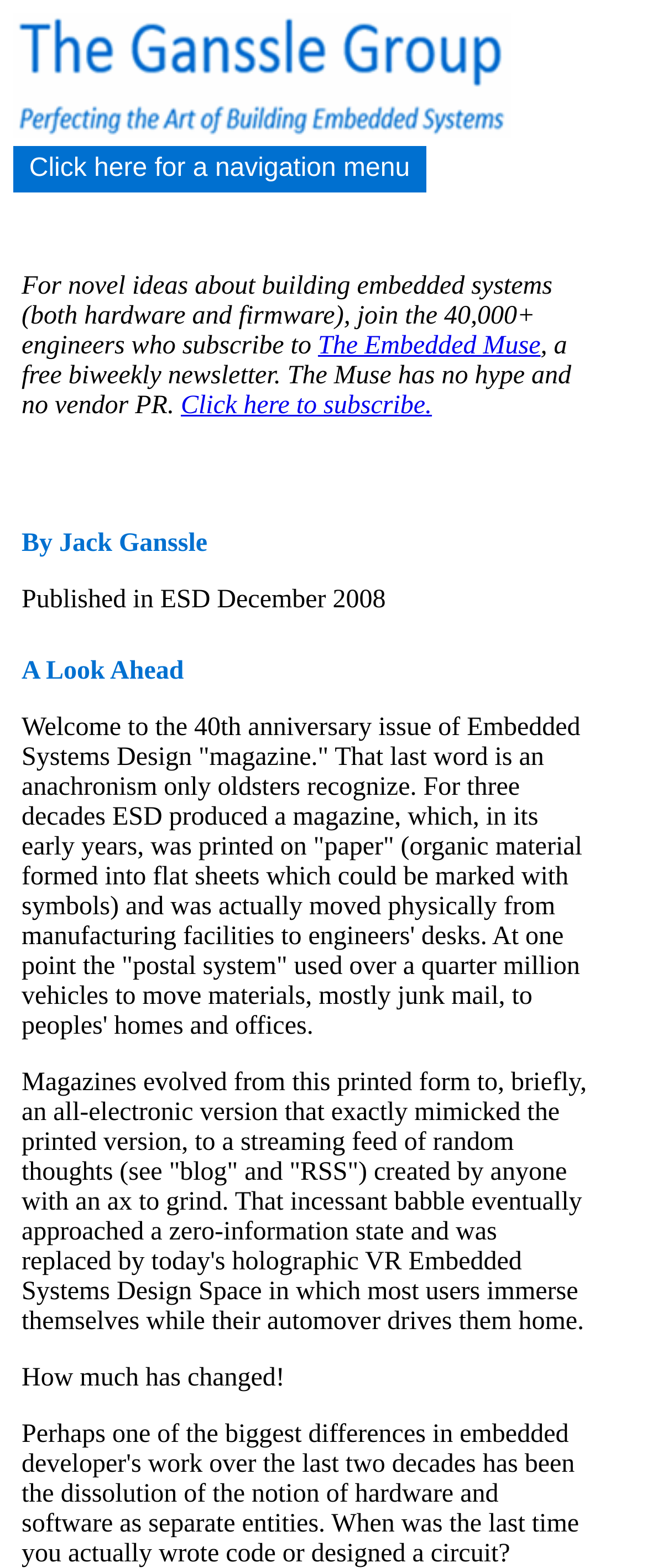Extract the text of the main heading from the webpage.

A Look Ahead